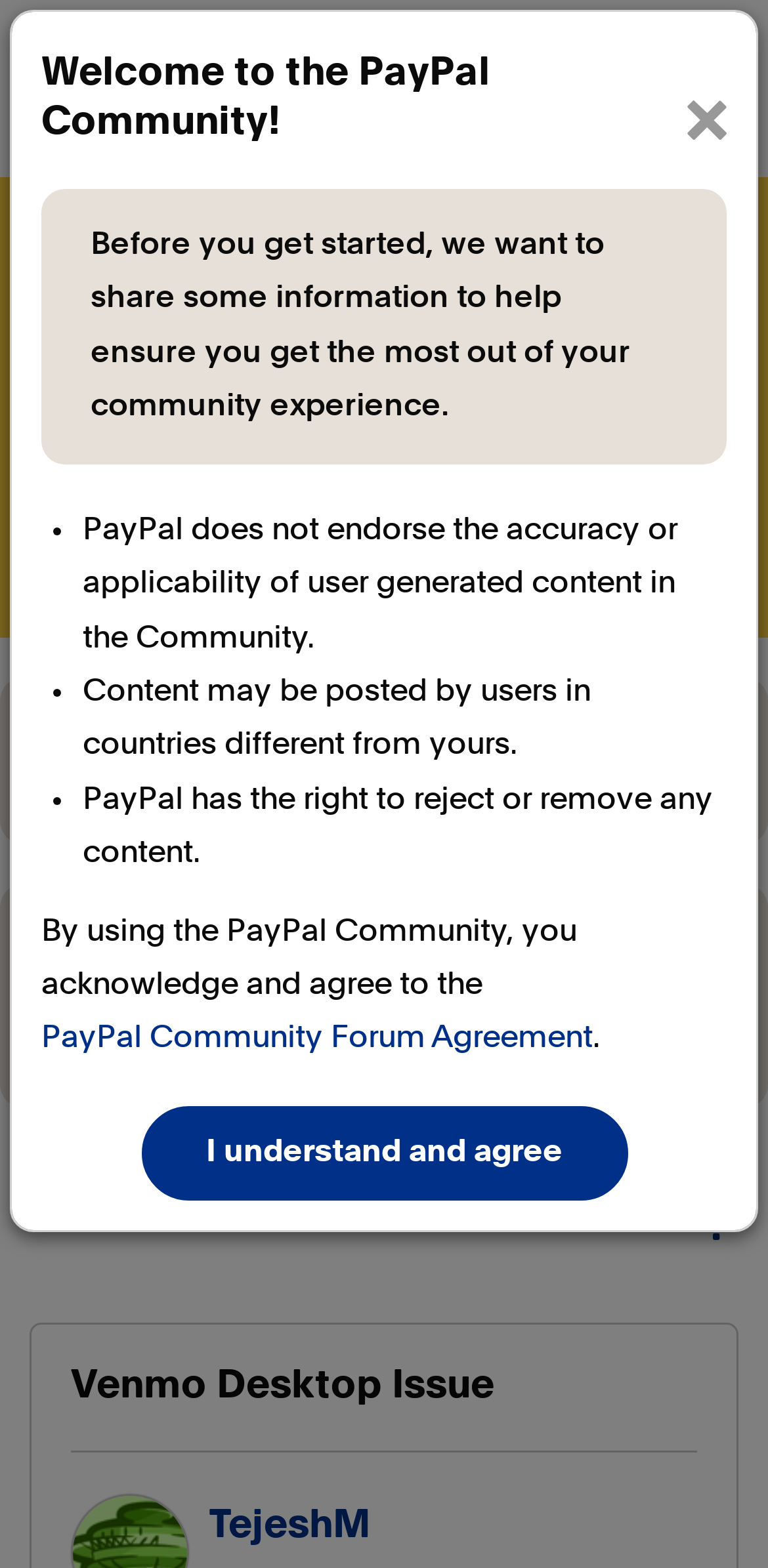Determine the bounding box coordinates of the UI element that matches the following description: "Topic Options". The coordinates should be four float numbers between 0 and 1 in the format [left, top, right, bottom].

[0.895, 0.77, 0.962, 0.787]